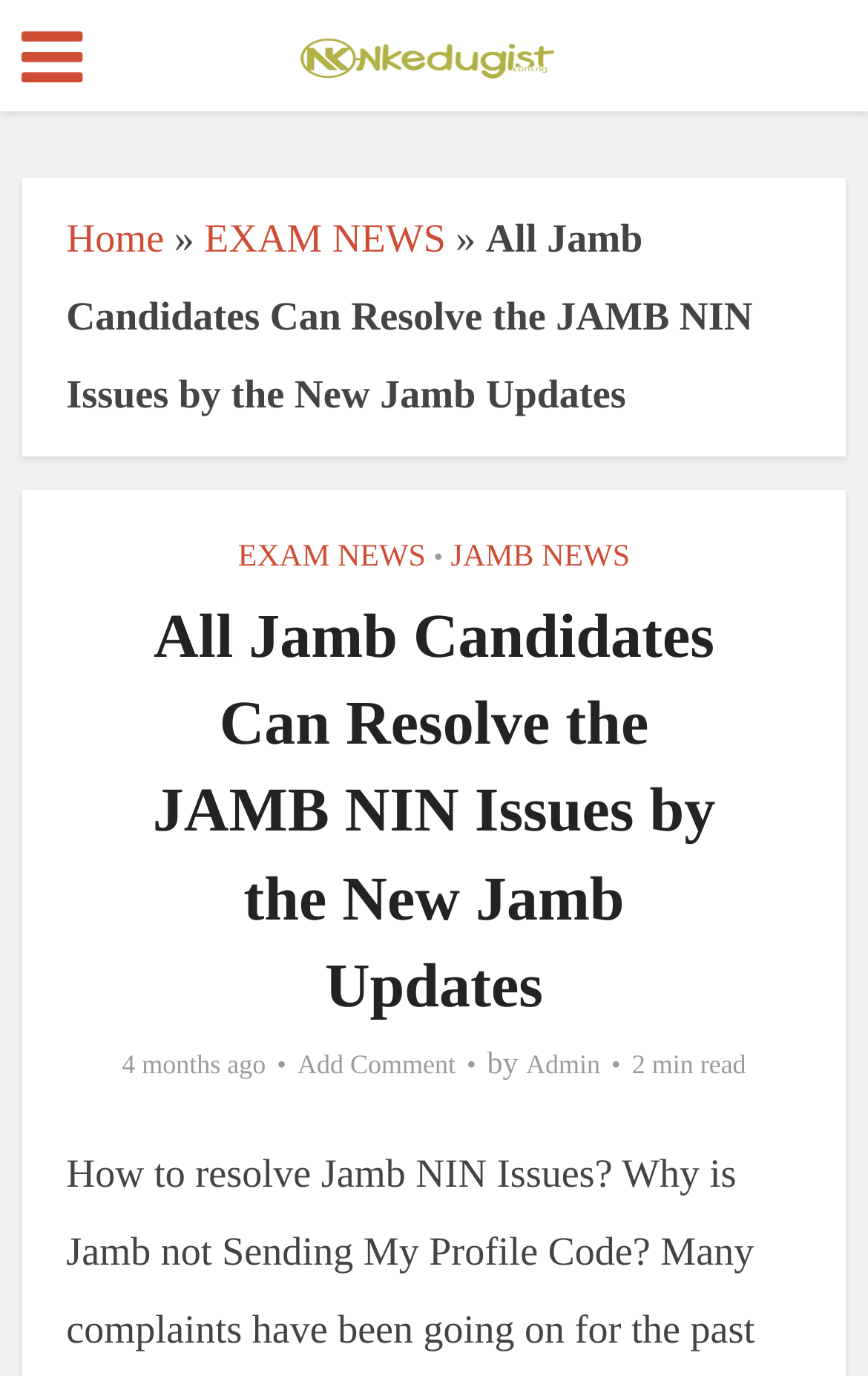Refer to the element description EXAM NEWS and identify the corresponding bounding box in the screenshot. Format the coordinates as (top-left x, top-left y, bottom-right x, bottom-right y) with values in the range of 0 to 1.

[0.274, 0.393, 0.491, 0.417]